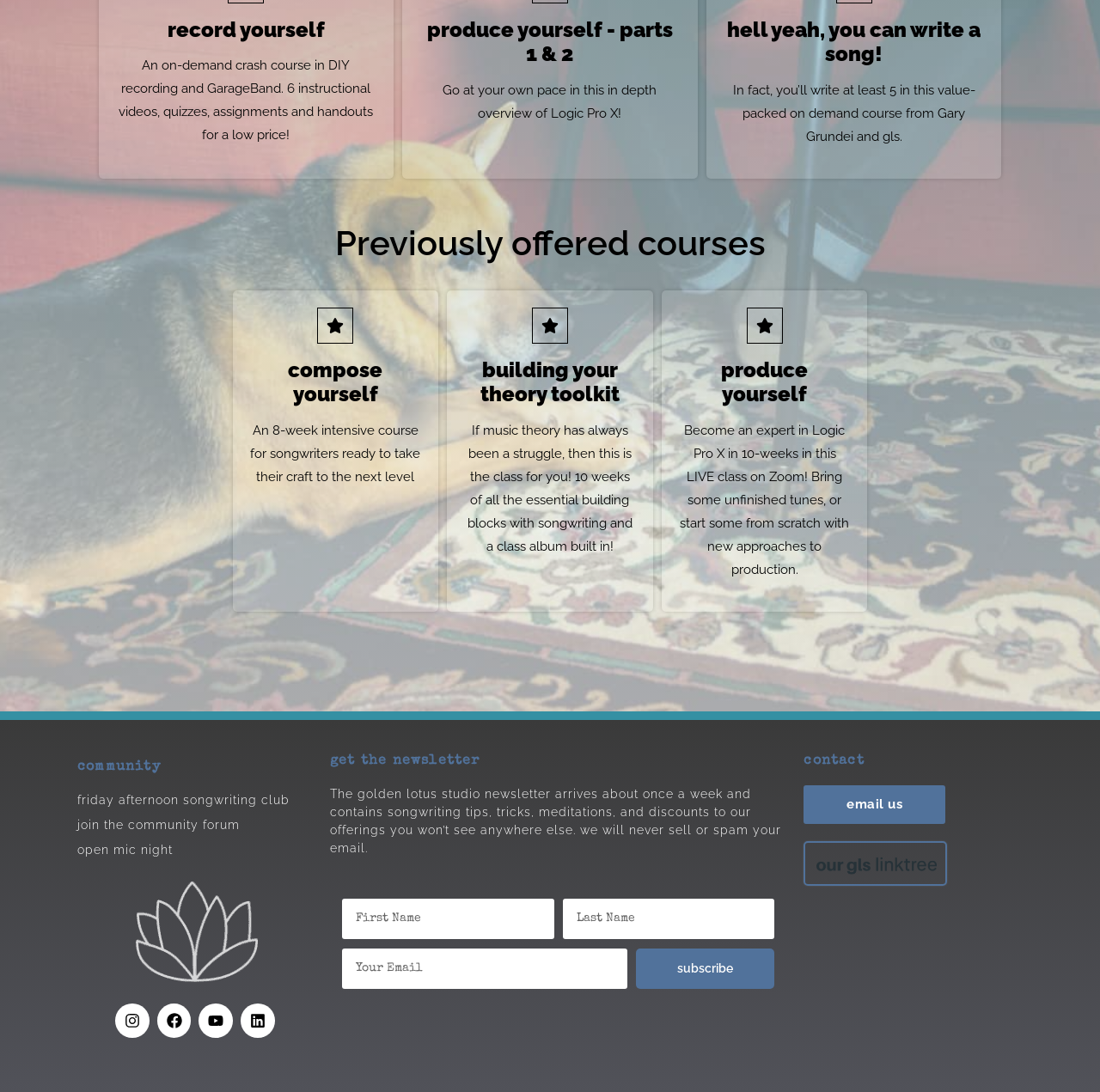What is the platform for the 'produce yourself' LIVE class?
Analyze the image and provide a thorough answer to the question.

Based on the webpage, the 'produce yourself' course is a LIVE class that takes place on Zoom, as indicated by the description, where you can bring unfinished tunes or start new ones with new approaches to production.